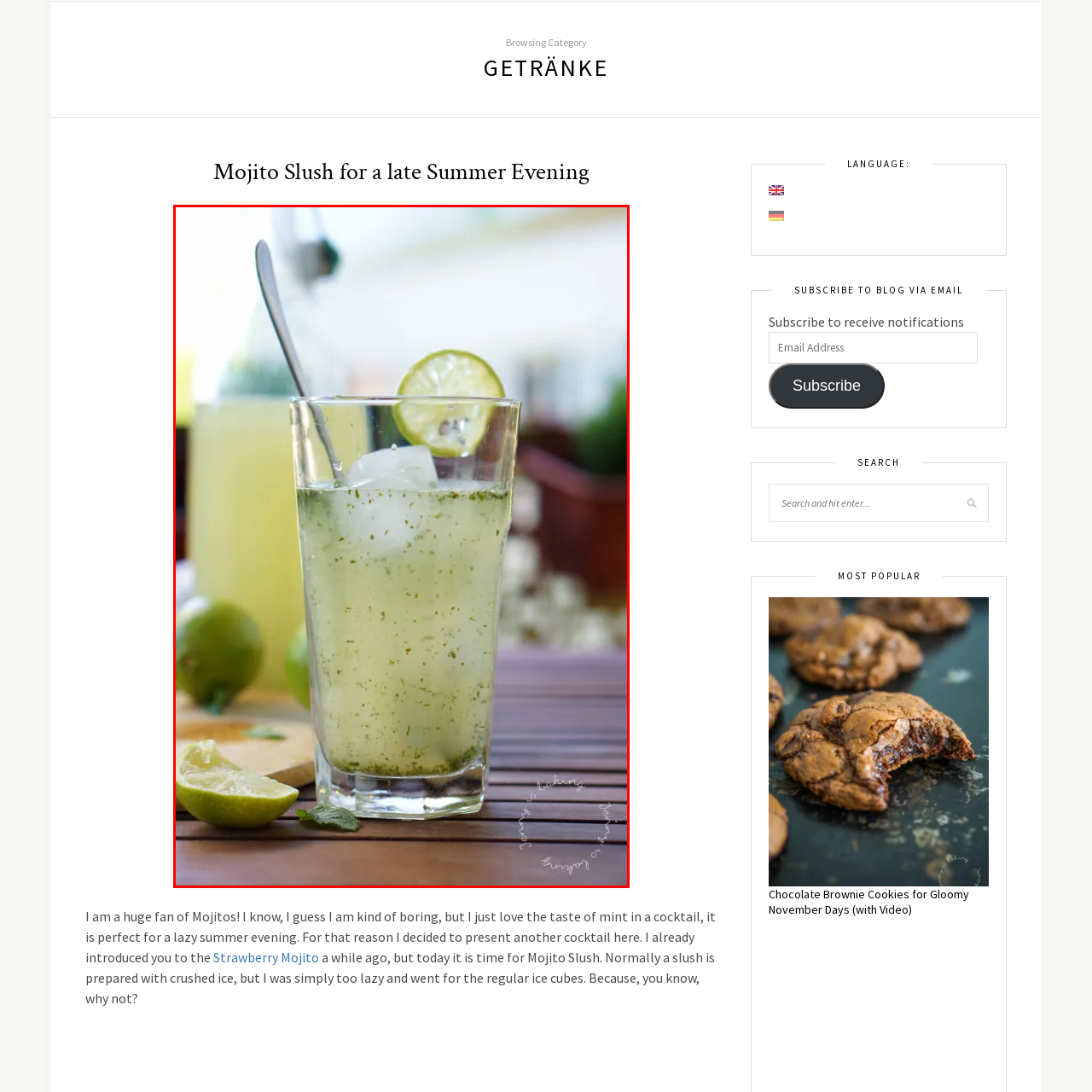Look at the image inside the red boundary and respond to the question with a single word or phrase: What is the surface beneath the glass?

Wooden